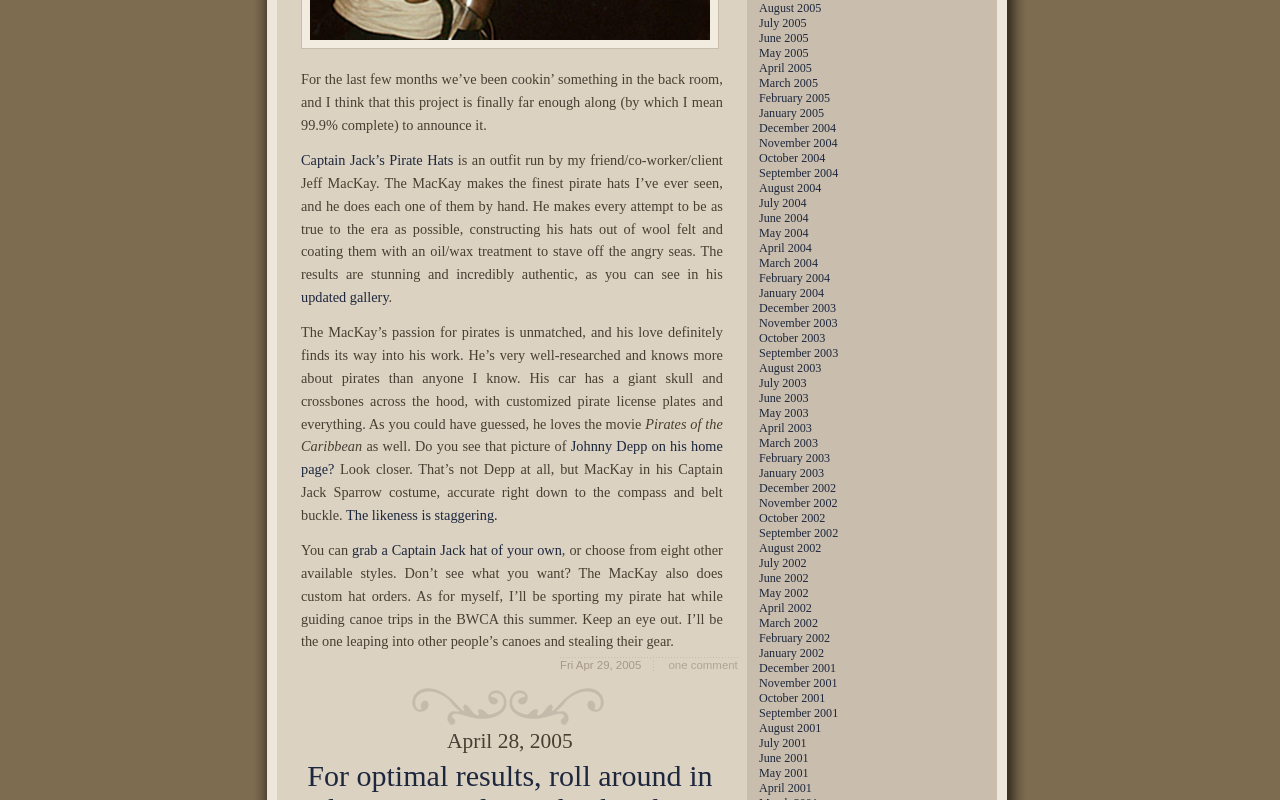Please determine the bounding box coordinates for the UI element described as: "March 2005".

[0.593, 0.095, 0.639, 0.113]